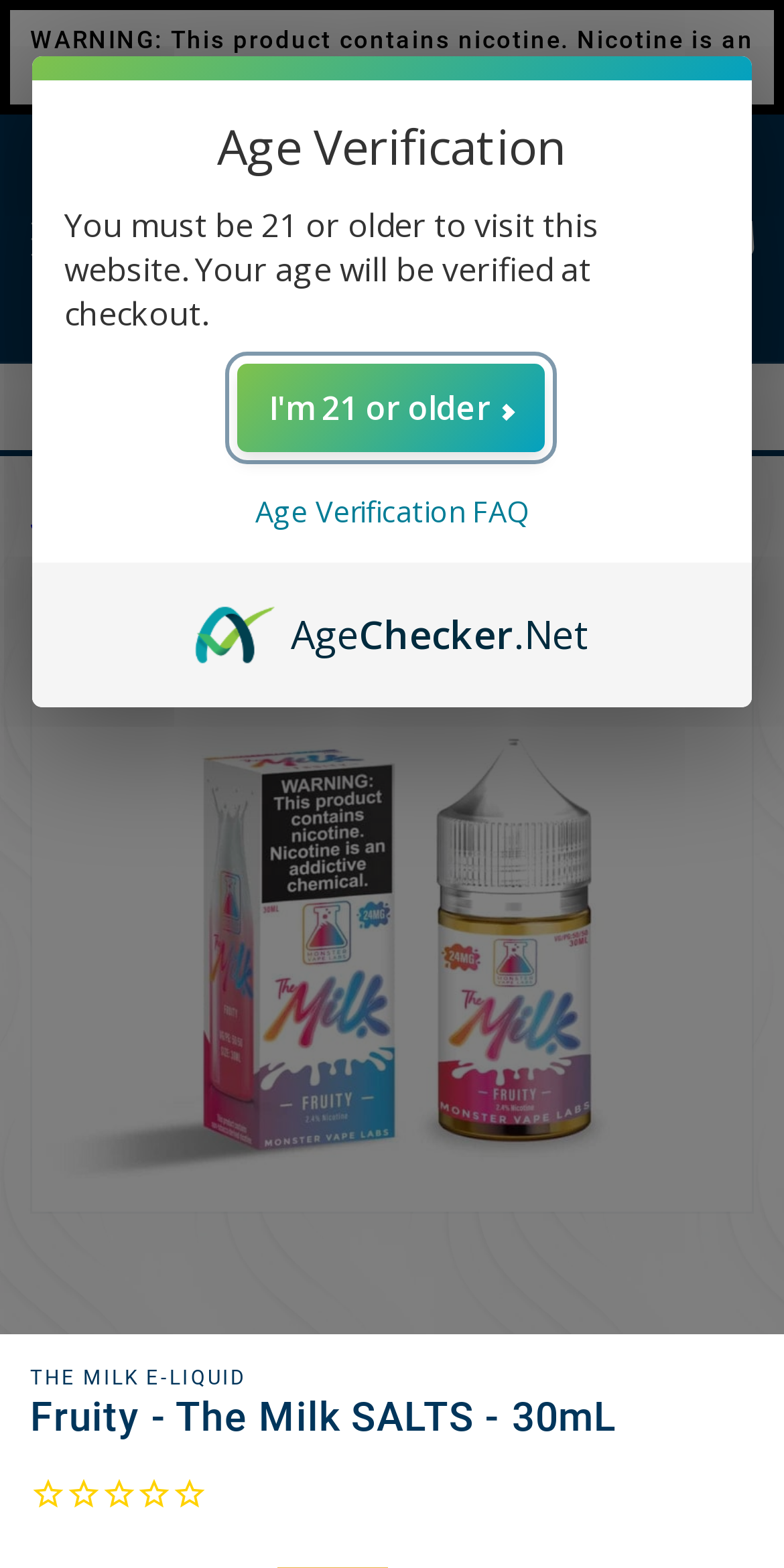What is the minimum age requirement to visit this website?
Craft a detailed and extensive response to the question.

The minimum age requirement to visit this website is 21, as stated in the 'Age Verification' section, which says 'You must be 21 or older to visit this website. Your age will be verified at checkout.'